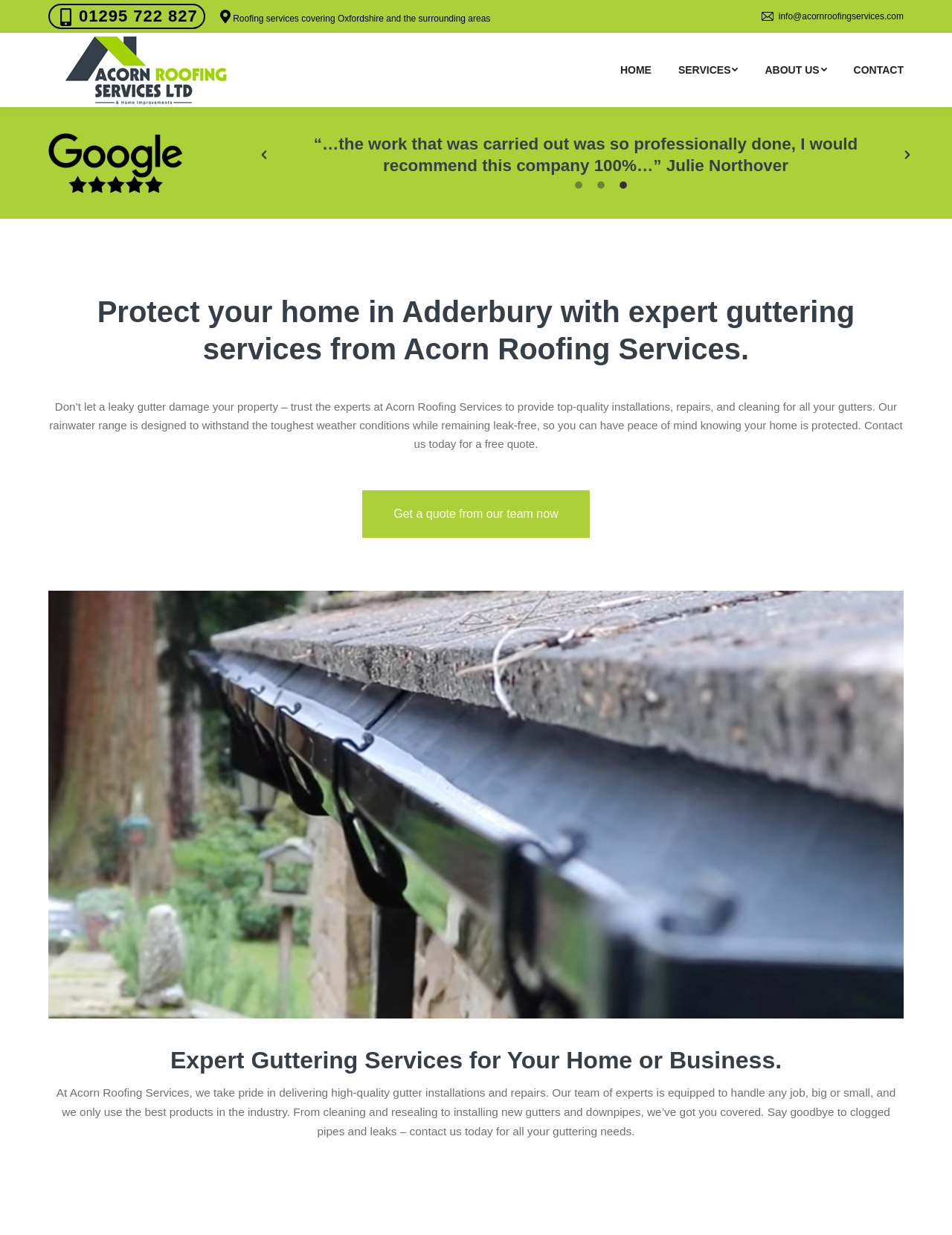Can you find the bounding box coordinates for the UI element given this description: "About Us"? Provide the coordinates as four float numbers between 0 and 1: [left, top, right, bottom].

[0.803, 0.033, 0.868, 0.081]